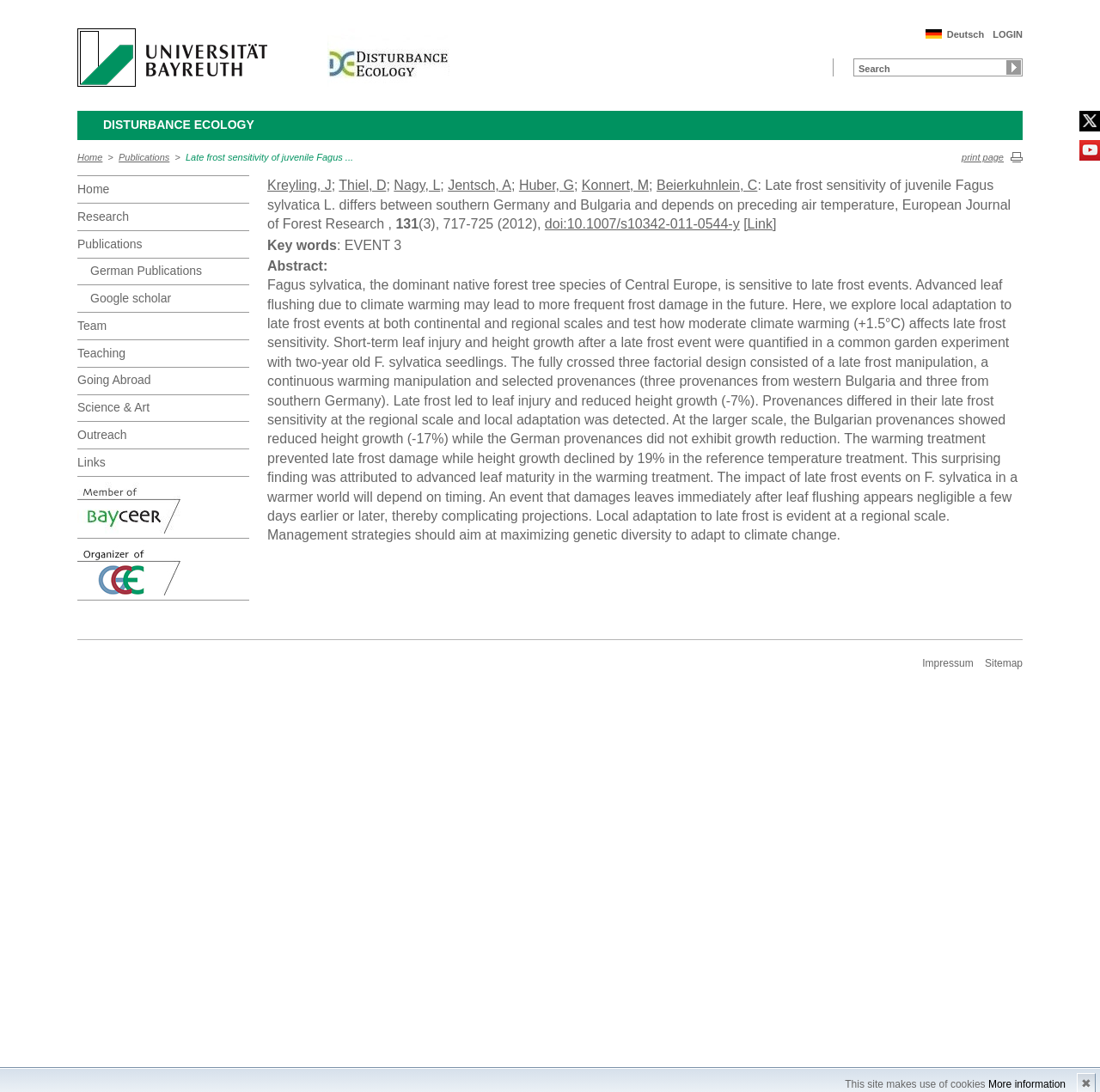Use the details in the image to answer the question thoroughly: 
How many authors are listed in the publication?

I found the publication information in the table on the webpage, which lists the authors as Kreyling, J; Thiel, D; Nagy, L; Jentsch, A; Huber, G; Konnert, M; Beierkuhnlein, C. There are 7 authors in total.